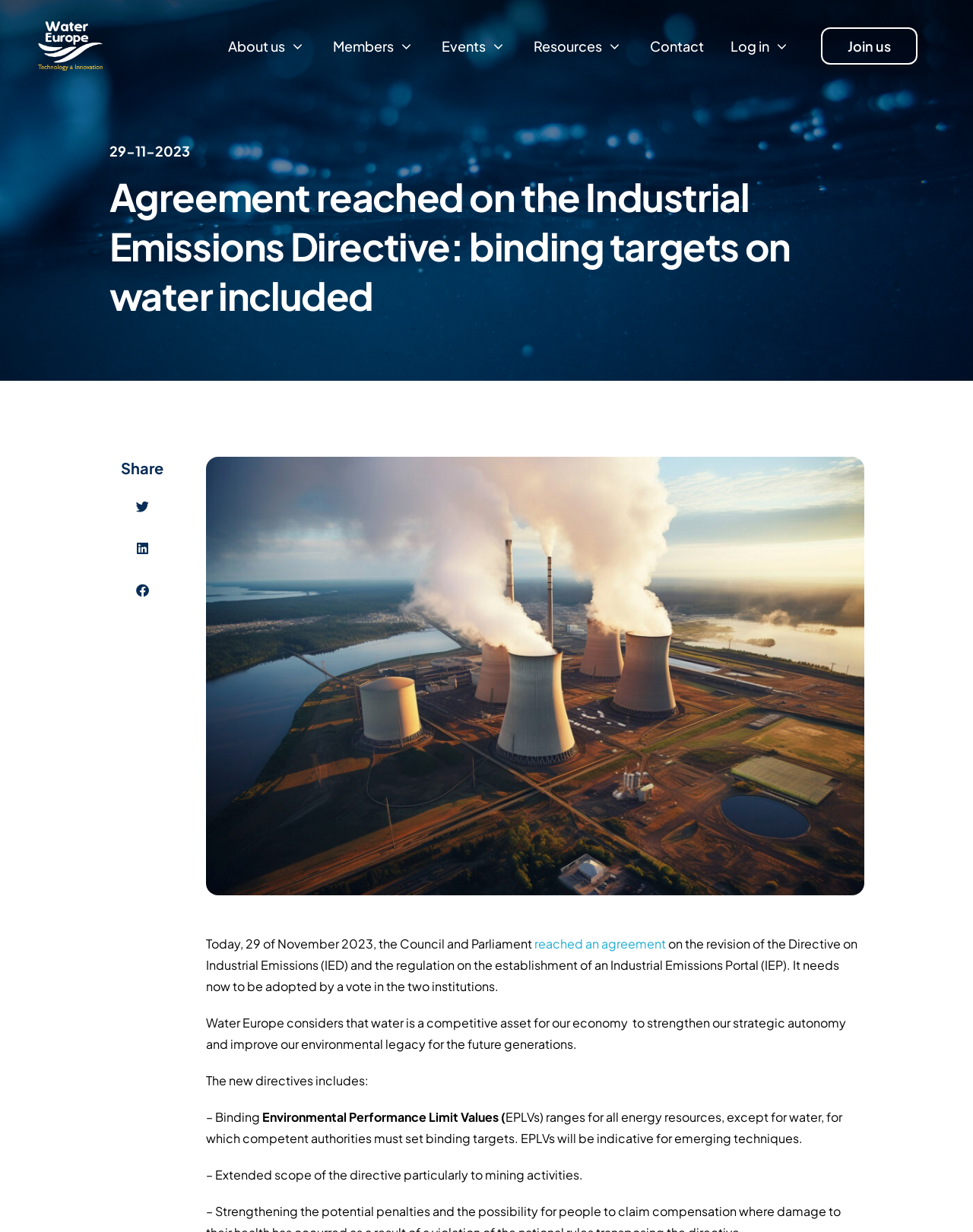What can be shared on social media?
Based on the visual details in the image, please answer the question thoroughly.

The webpage provides buttons to share the content on Twitter, LinkedIn, and Facebook, indicating that the webpage content can be shared on these social media platforms.